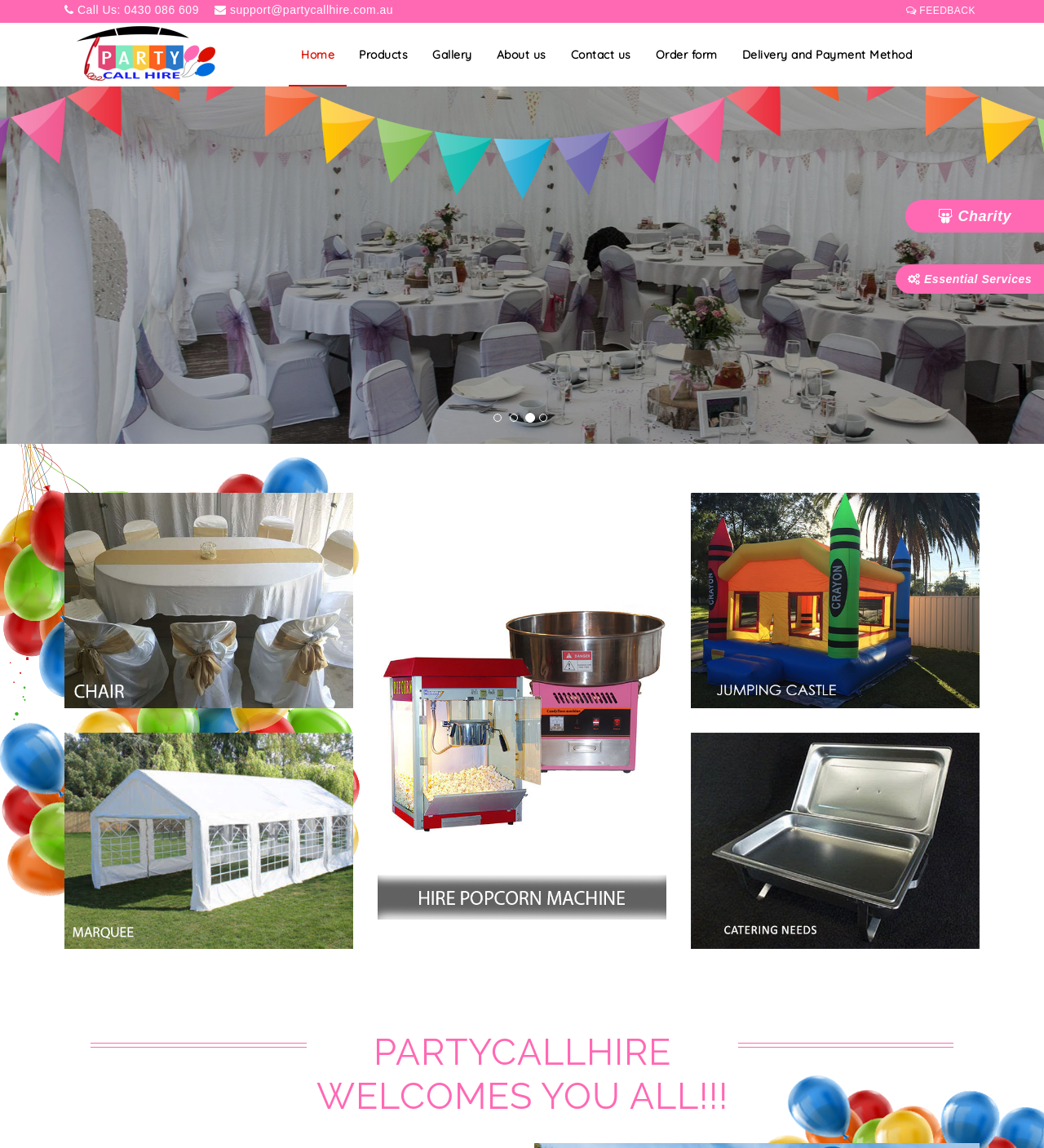What is the name of the company?
Give a detailed and exhaustive answer to the question.

I found the company name by looking at the top-left corner of the page, where there is a logo with the text 'Partycallhire'.